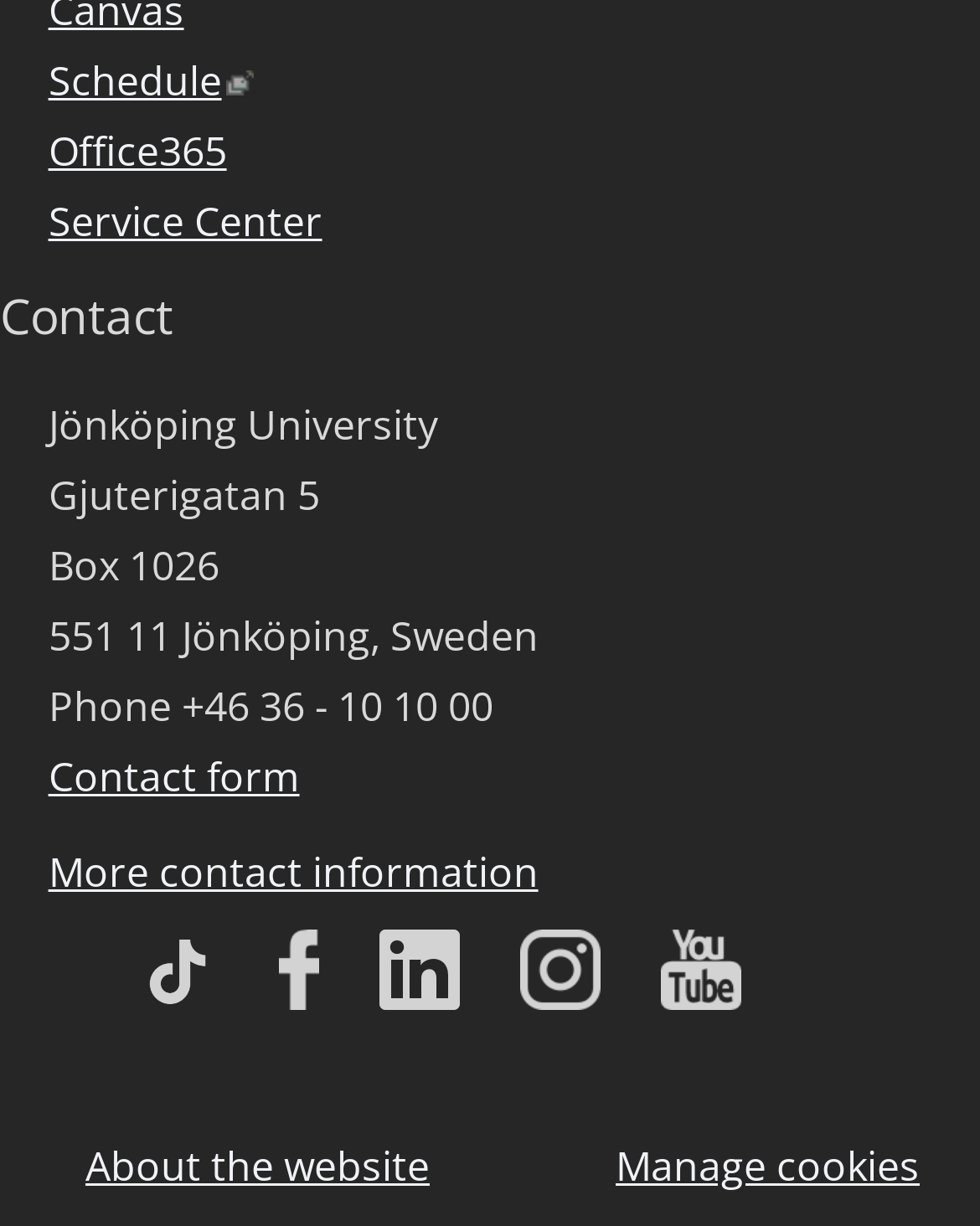What is the address of Jönköping University?
Give a single word or phrase answer based on the content of the image.

Gjuterigatan 5, Box 1026, 551 11 Jönköping, Sweden